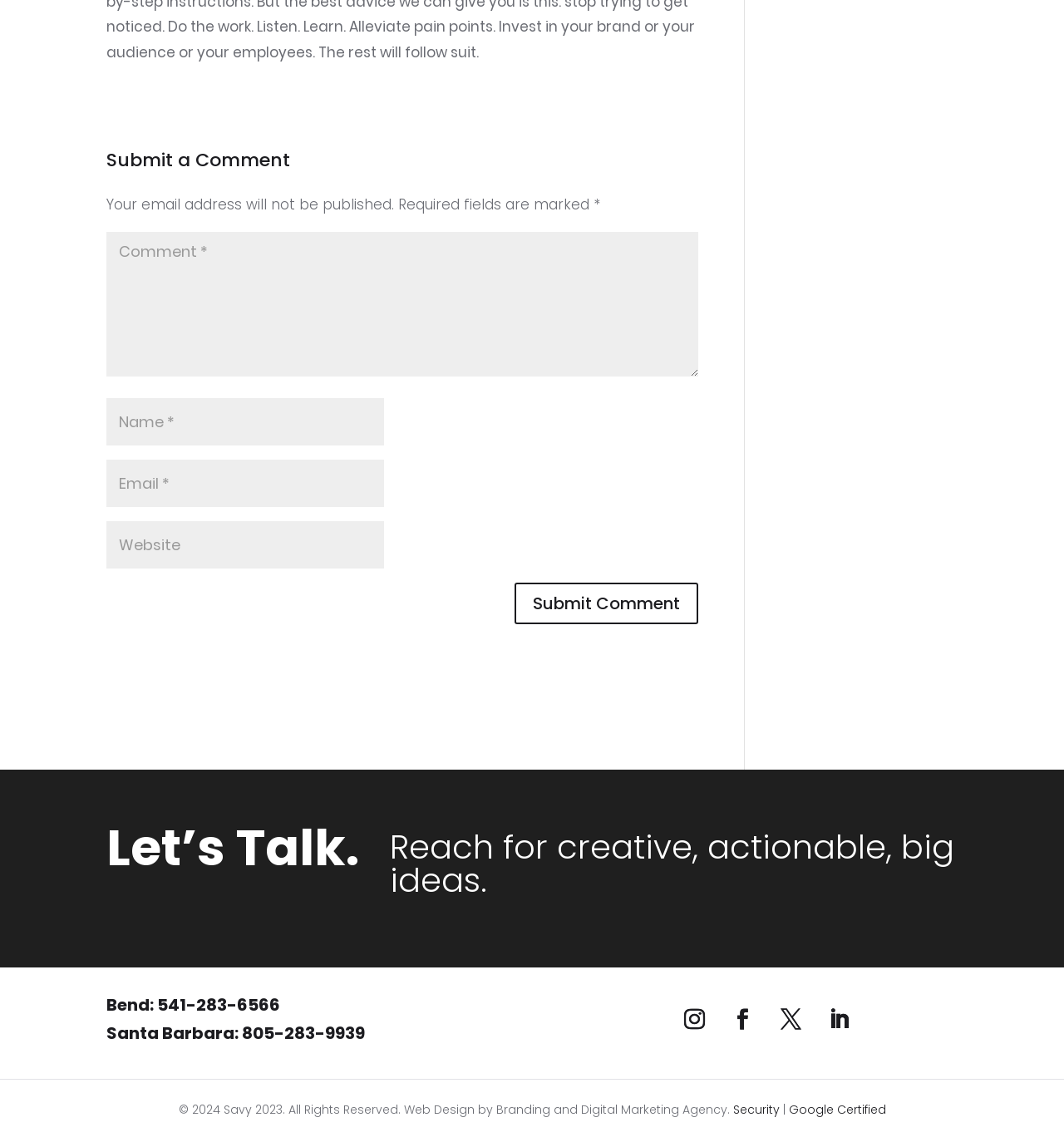Indicate the bounding box coordinates of the element that needs to be clicked to satisfy the following instruction: "Enter a comment". The coordinates should be four float numbers between 0 and 1, i.e., [left, top, right, bottom].

[0.1, 0.203, 0.656, 0.329]